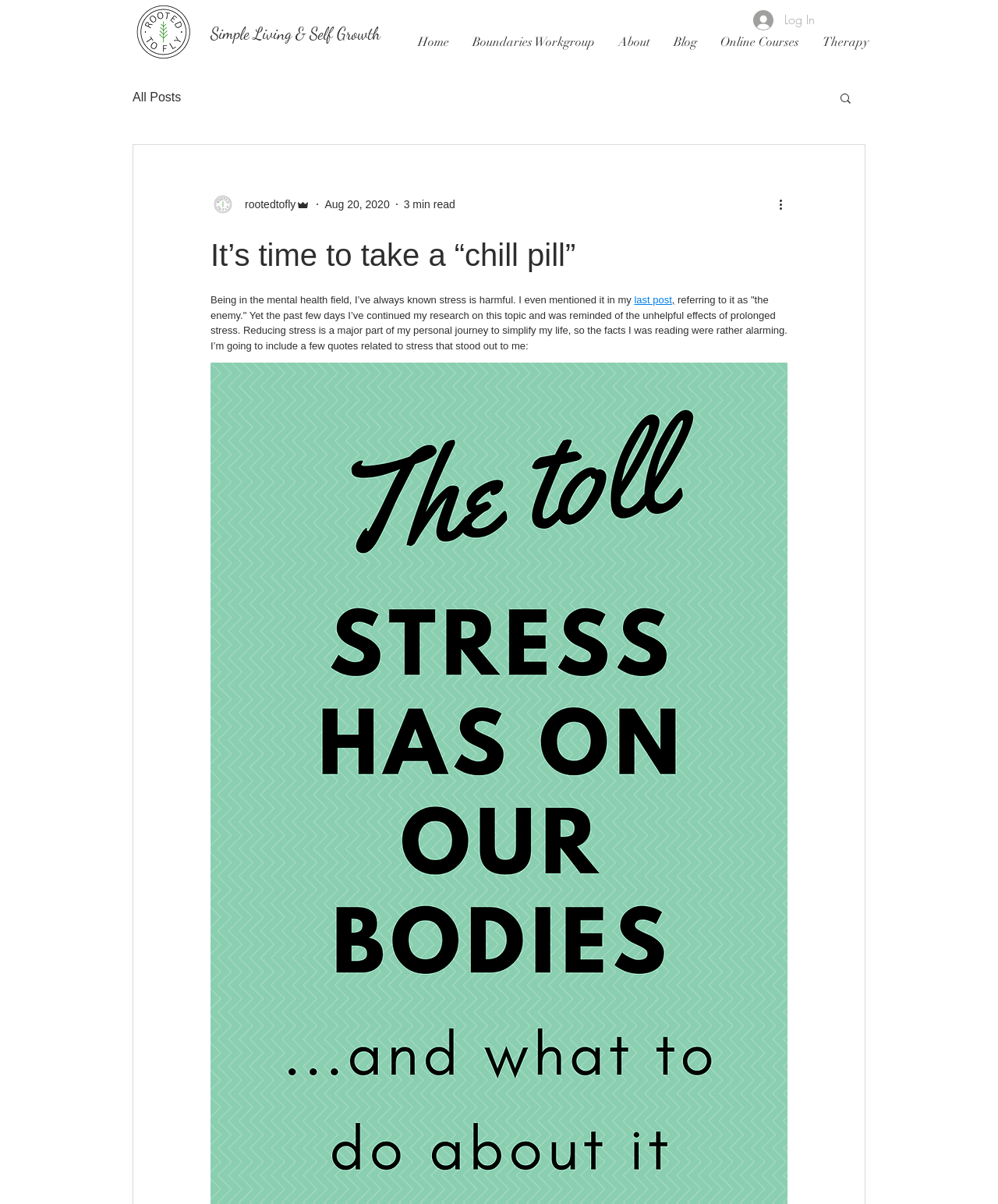What is the date of the article?
Answer the question with a detailed and thorough explanation.

I found the date of the article by looking at the generic element 'Aug 20, 2020' with the bounding box coordinates [0.325, 0.164, 0.39, 0.175], which indicates the publication date of the article.